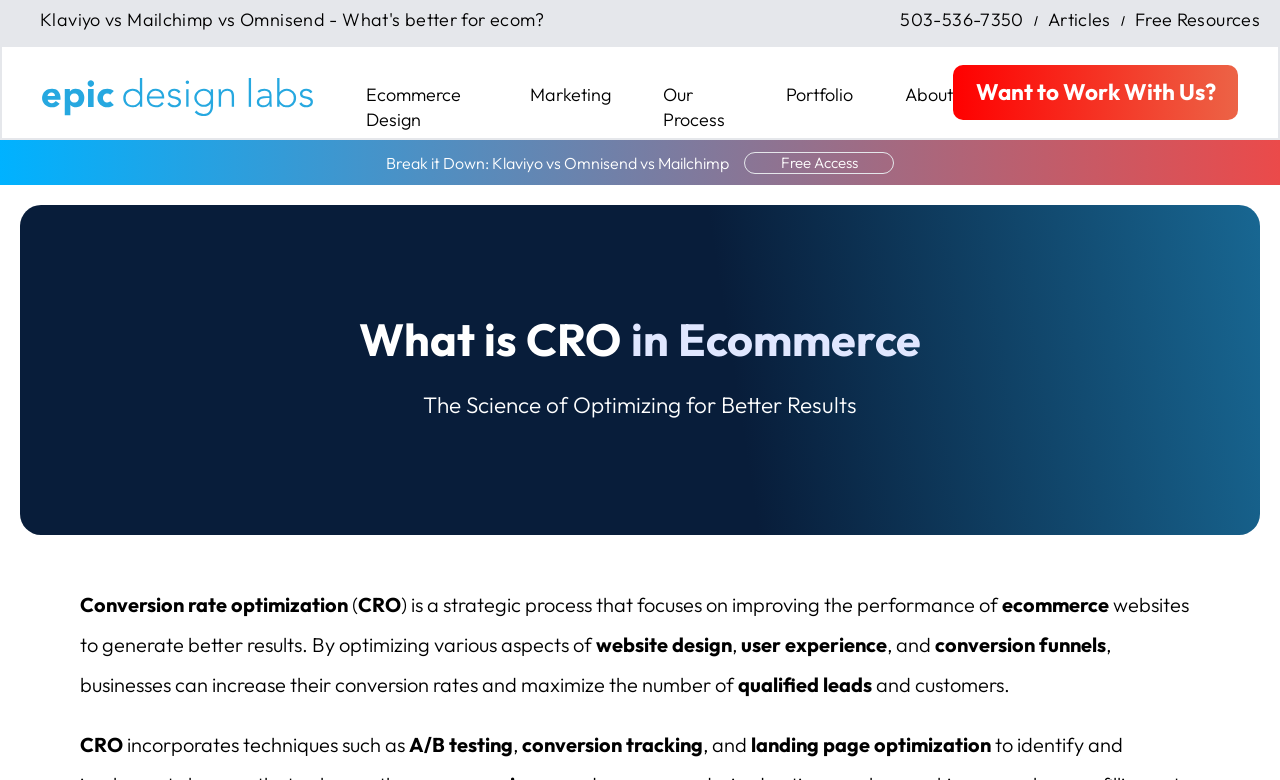Please locate the bounding box coordinates for the element that should be clicked to achieve the following instruction: "Read the 'What is CRO in Ecommerce' article". Ensure the coordinates are given as four float numbers between 0 and 1, i.e., [left, top, right, bottom].

[0.28, 0.404, 0.72, 0.468]